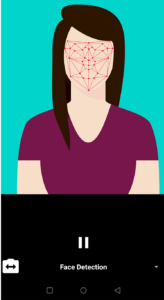What is the purpose of the MyFocus app?
Refer to the image and give a detailed response to the question.

The purpose of the MyFocus app is to track expressions and movements, as stated in the caption, which emphasizes the ease and intuitiveness of its functionality.